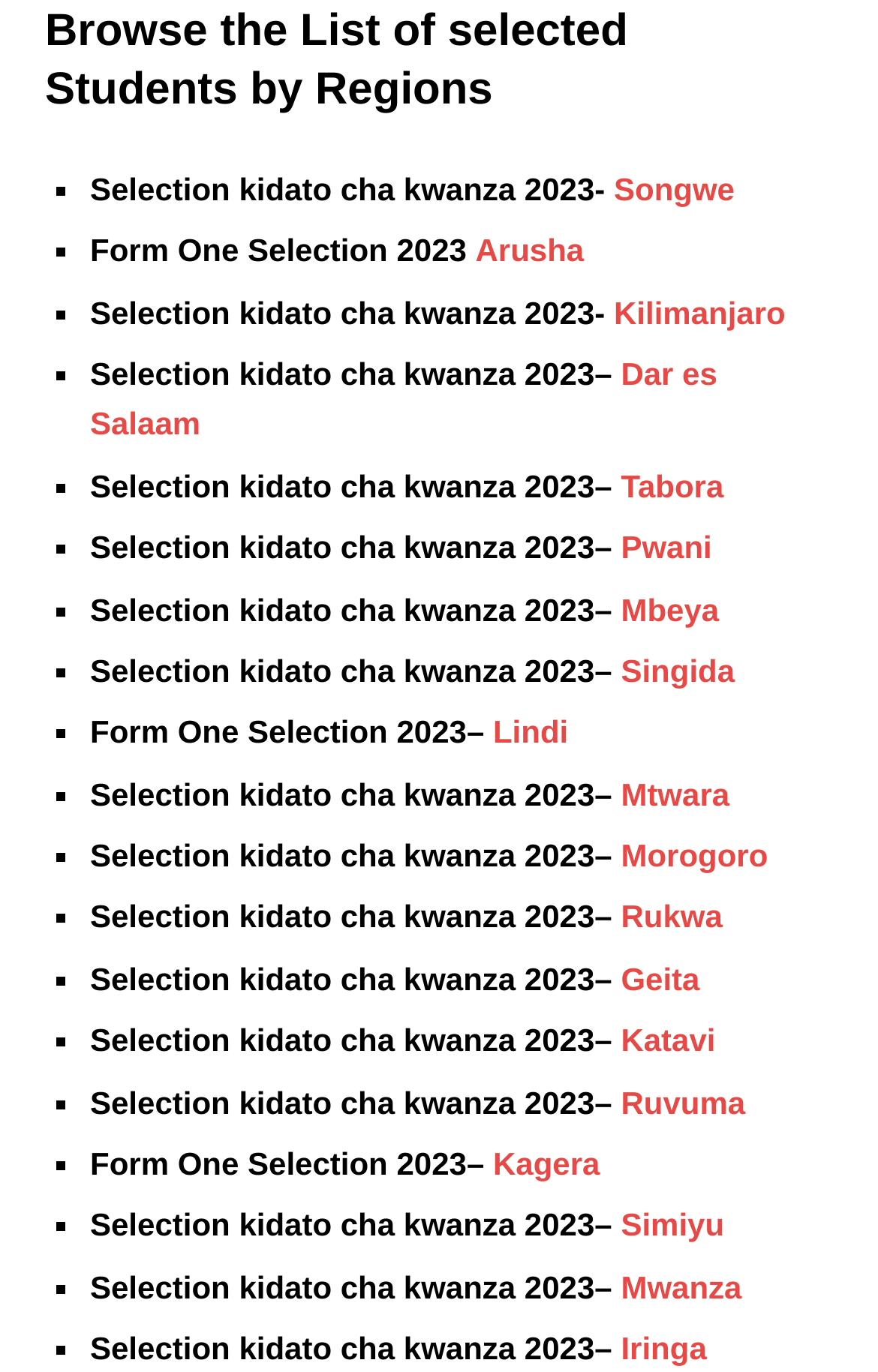Highlight the bounding box coordinates of the region I should click on to meet the following instruction: "Explore Kilimanjaro region".

[0.699, 0.214, 0.895, 0.24]